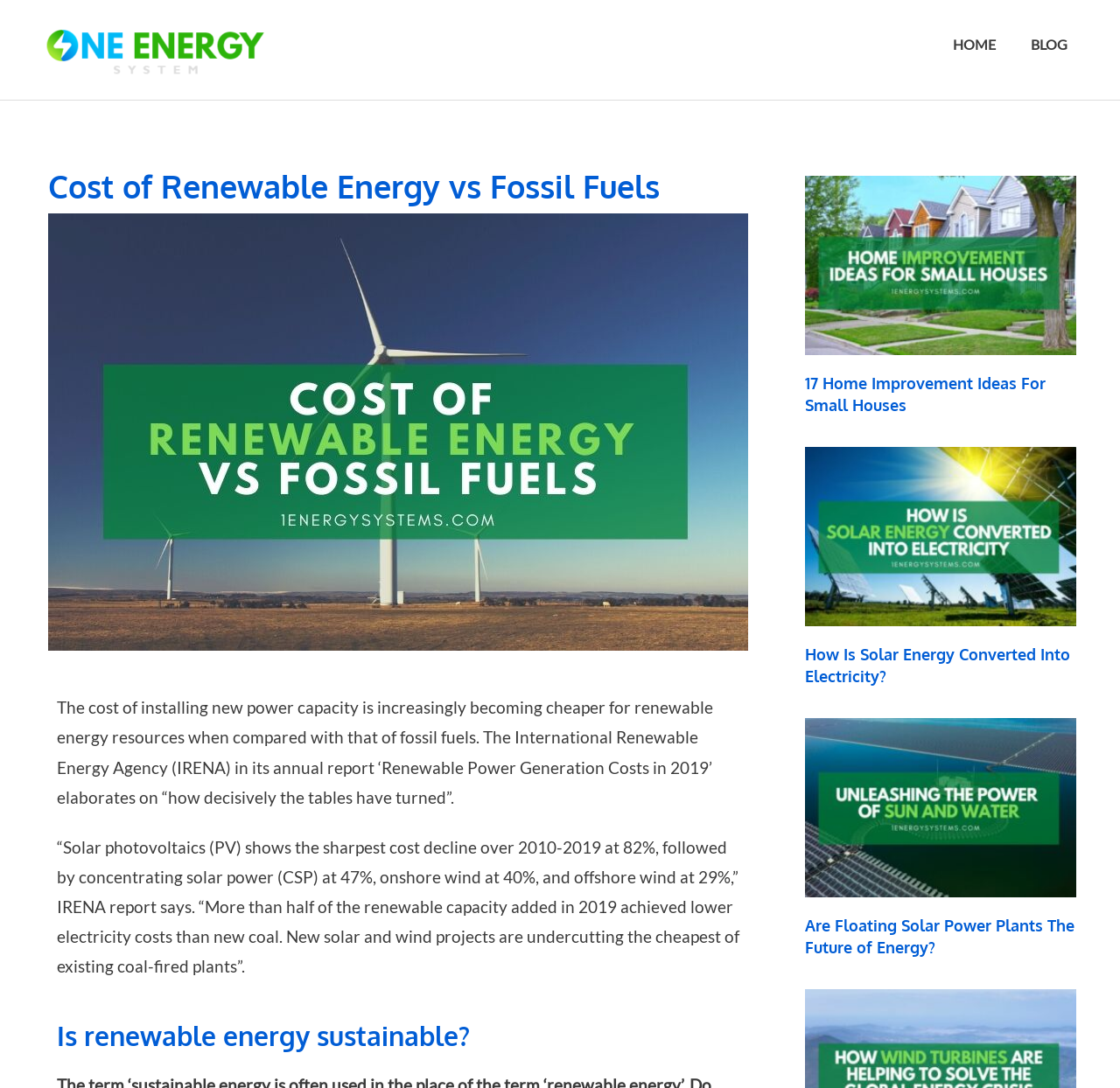Please identify the bounding box coordinates of the clickable area that will allow you to execute the instruction: "Learn about 'How Is Solar Energy Converted Into Electricity'".

[0.719, 0.591, 0.961, 0.632]